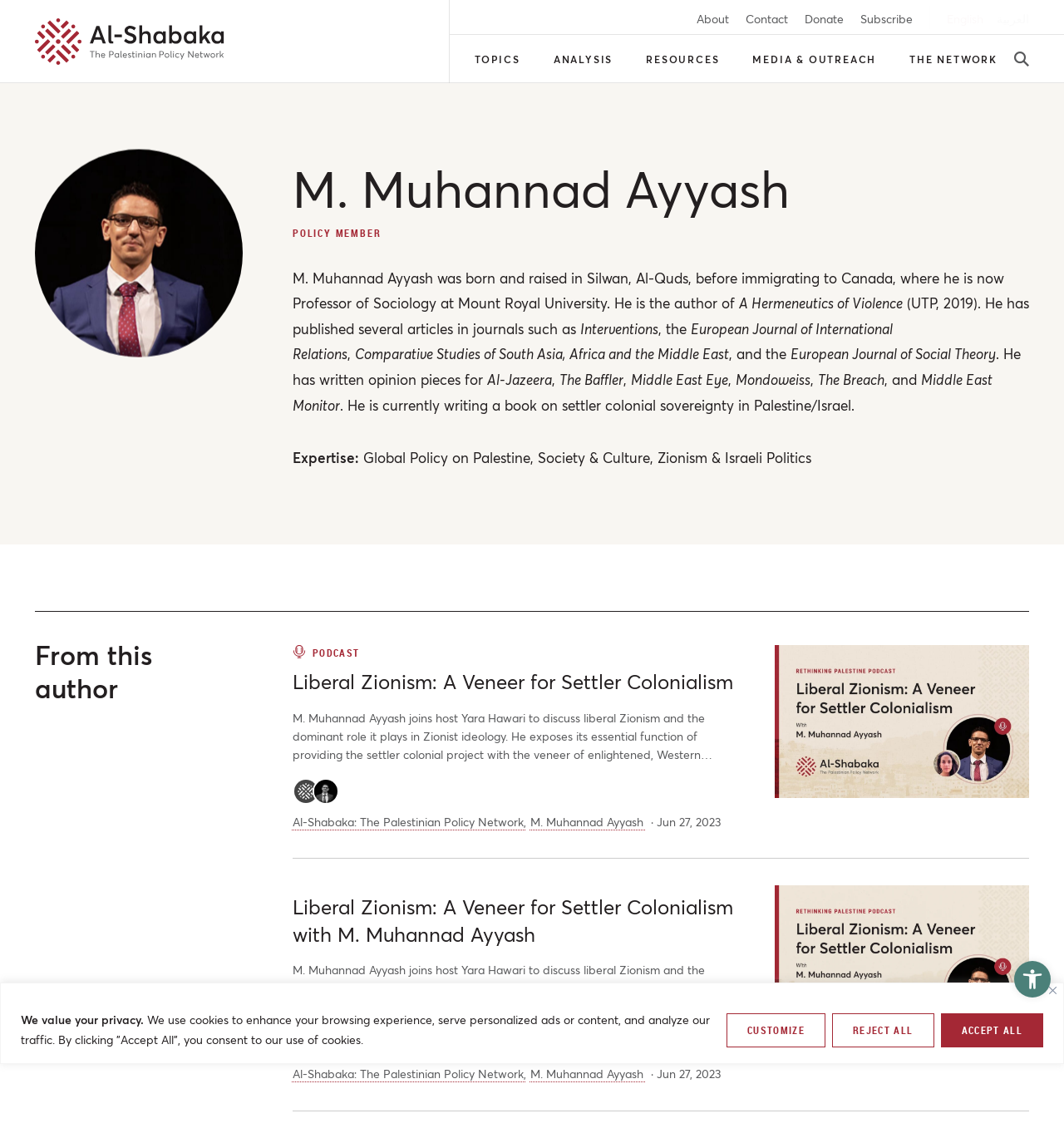Provide the bounding box coordinates for the UI element described in this sentence: "Customize". The coordinates should be four float values between 0 and 1, i.e., [left, top, right, bottom].

[0.683, 0.894, 0.776, 0.924]